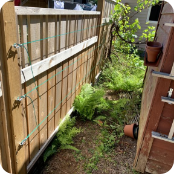What is the atmosphere of the garden?
Based on the screenshot, answer the question with a single word or phrase.

Tranquil